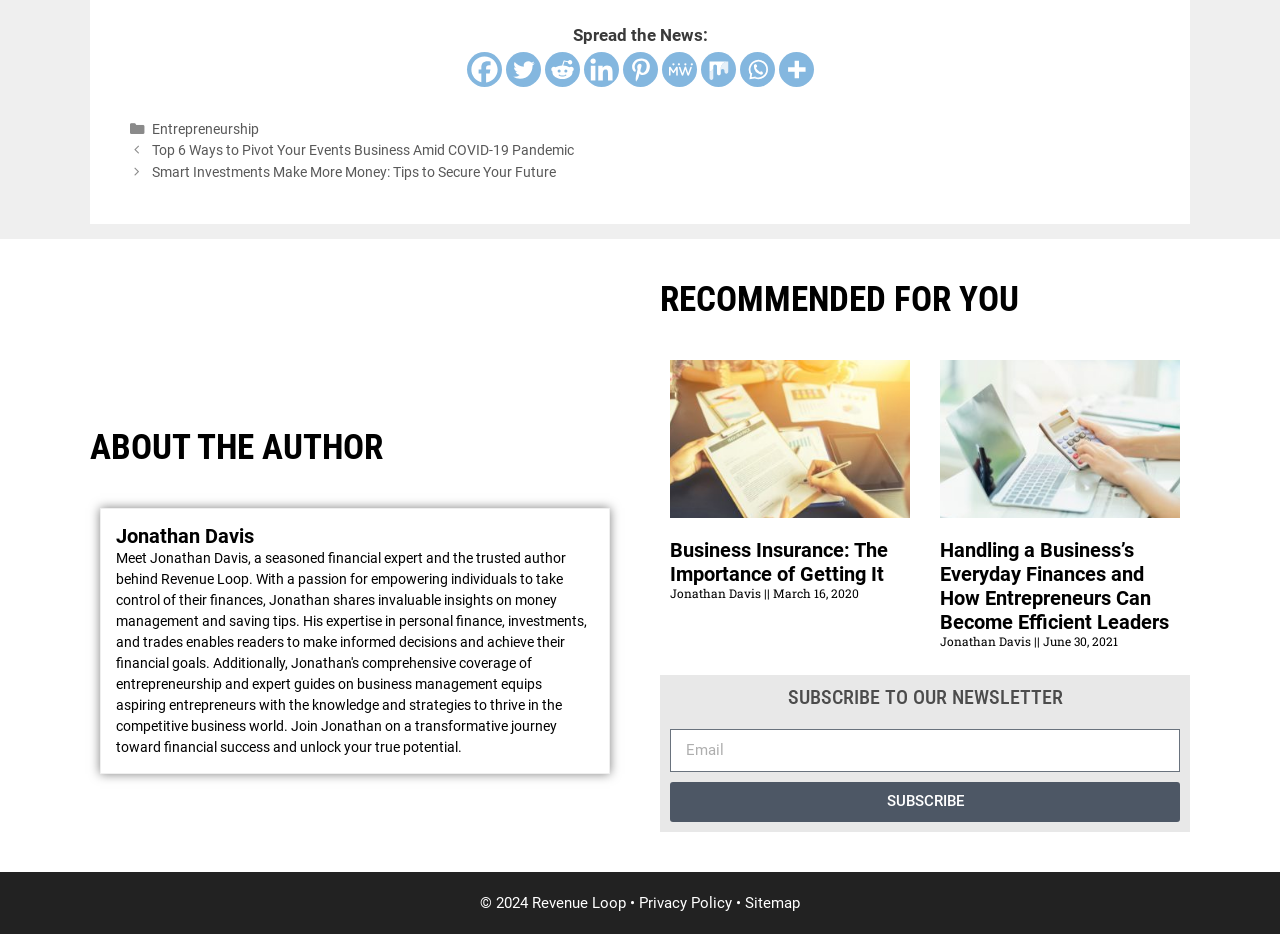Answer the following inquiry with a single word or phrase:
What is the name of the author of the articles?

Jonathan Davis